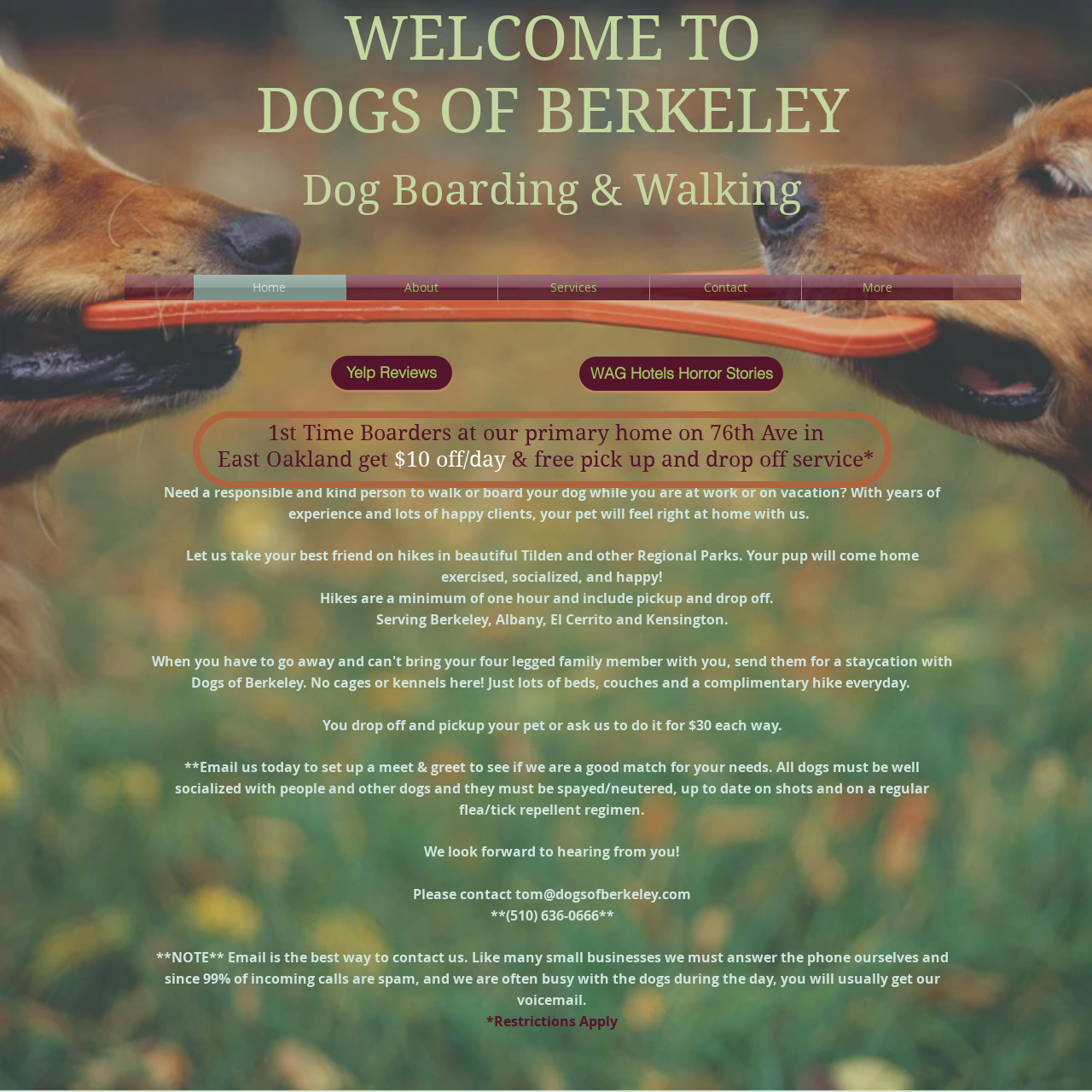What is the minimum duration of hikes offered?
Please provide a detailed answer to the question.

According to the webpage content, specifically the text 'Let us take your best friend on hikes in beautiful Tilden and other Regional Parks. Your pup will come home exercised, socialized, and happy! Hikes are a minimum of one hour and include pickup and drop off.', it is clear that the minimum duration of hikes offered is one hour.